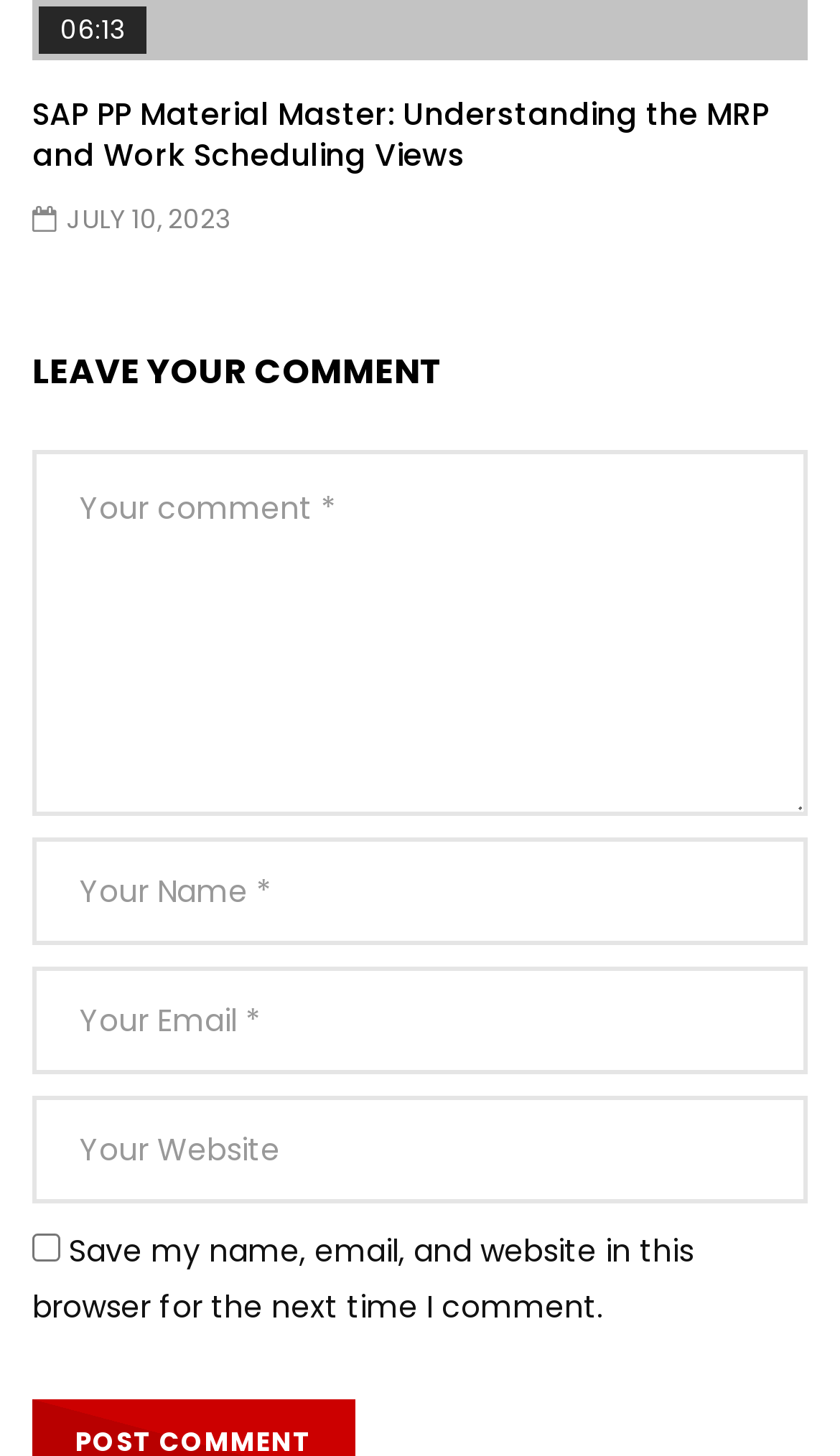Predict the bounding box of the UI element based on this description: "name="url" placeholder="Your Website"".

[0.038, 0.753, 0.962, 0.827]